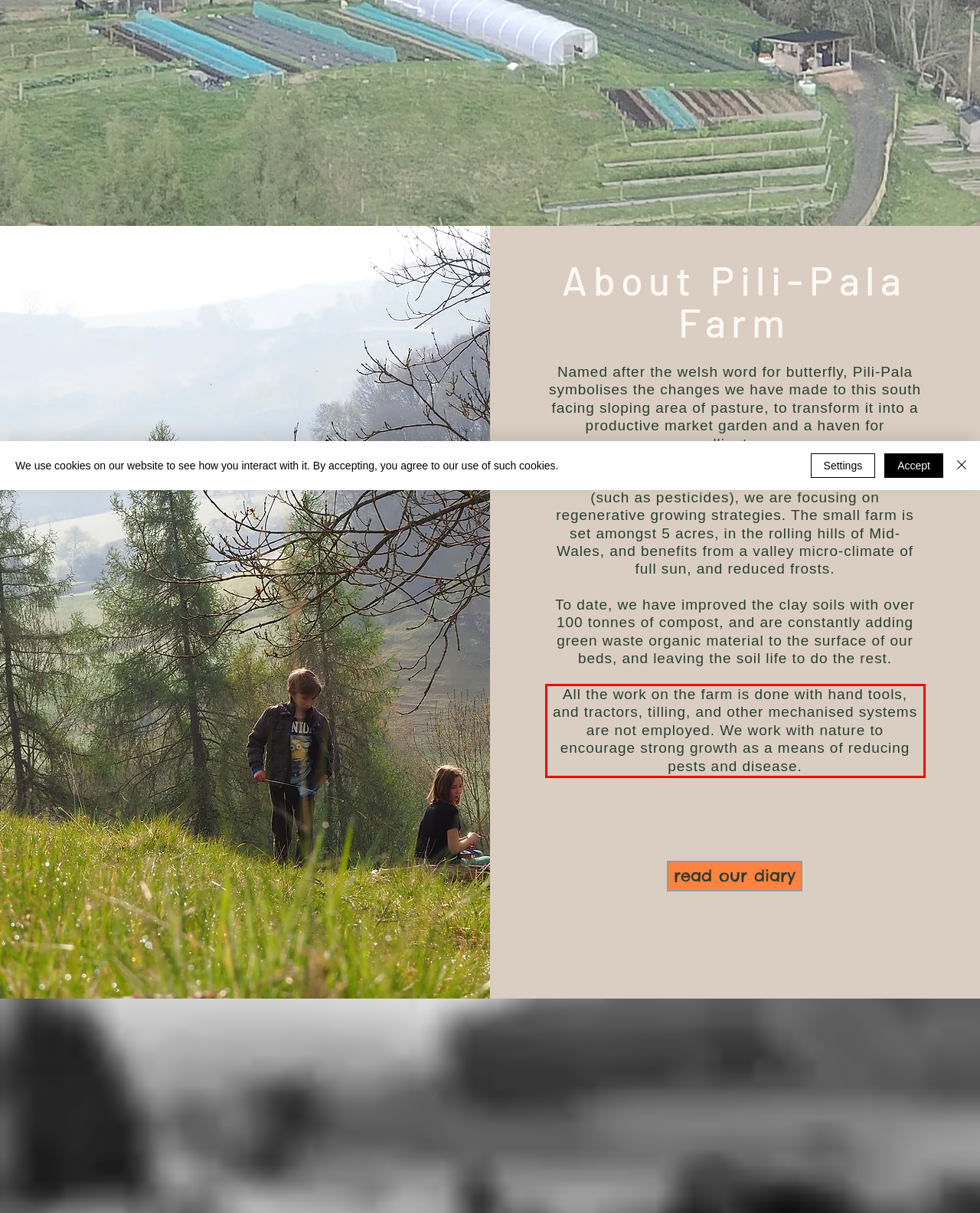Please examine the screenshot of the webpage and read the text present within the red rectangle bounding box.

All the work on the farm is done with hand tools, and tractors, tilling, and other mechanised systems are not employed. We work with nature to encourage strong growth as a means of reducing pests and disease.